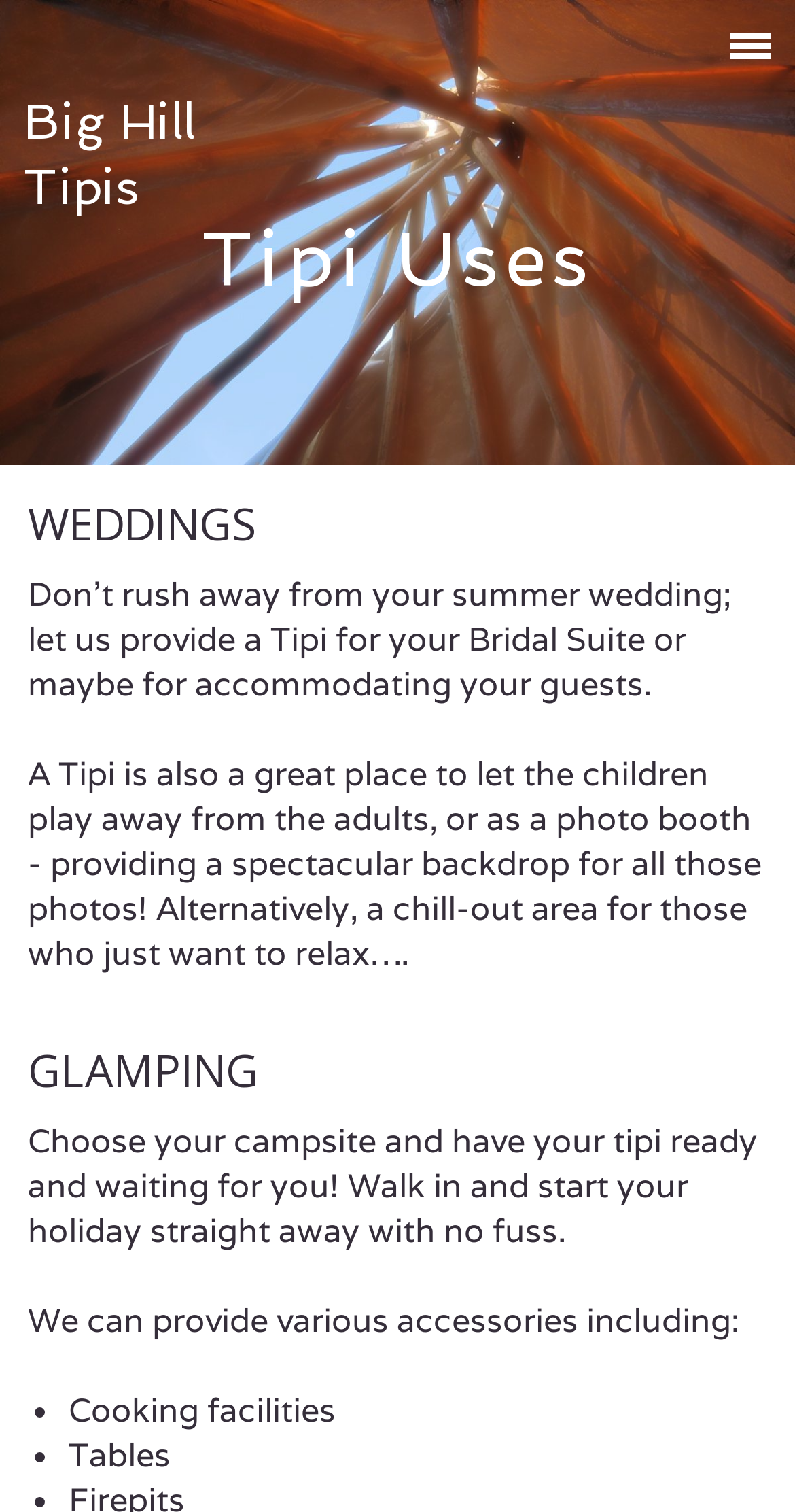Respond to the question with just a single word or phrase: 
What is provided by Big Hill Tipis for glamping?

Tipi ready and waiting